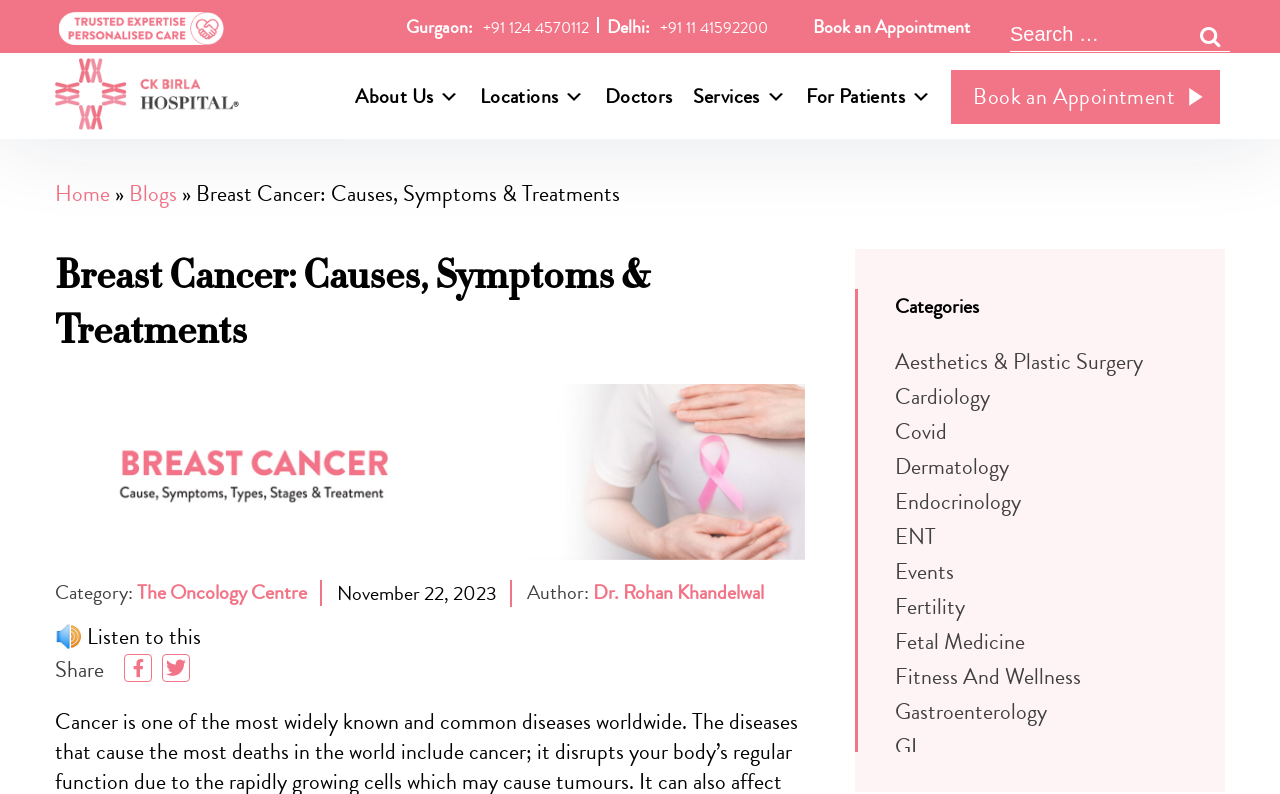Find the bounding box coordinates for the HTML element specified by: "🔊 Listen to this".

[0.043, 0.782, 0.157, 0.823]